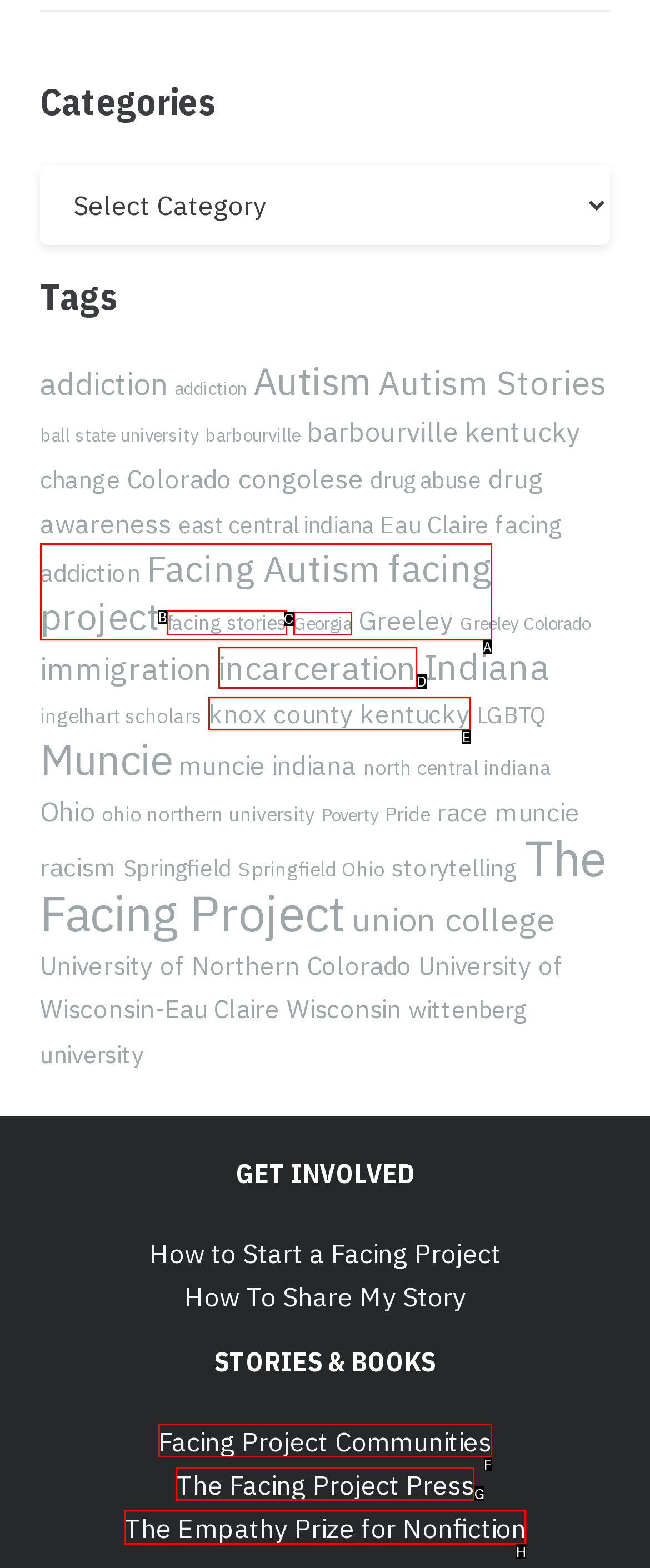Specify the letter of the UI element that should be clicked to achieve the following: View the 'Top 10 True Friendship Quotes in 2023 and the meaning of true friend' post
Provide the corresponding letter from the choices given.

None